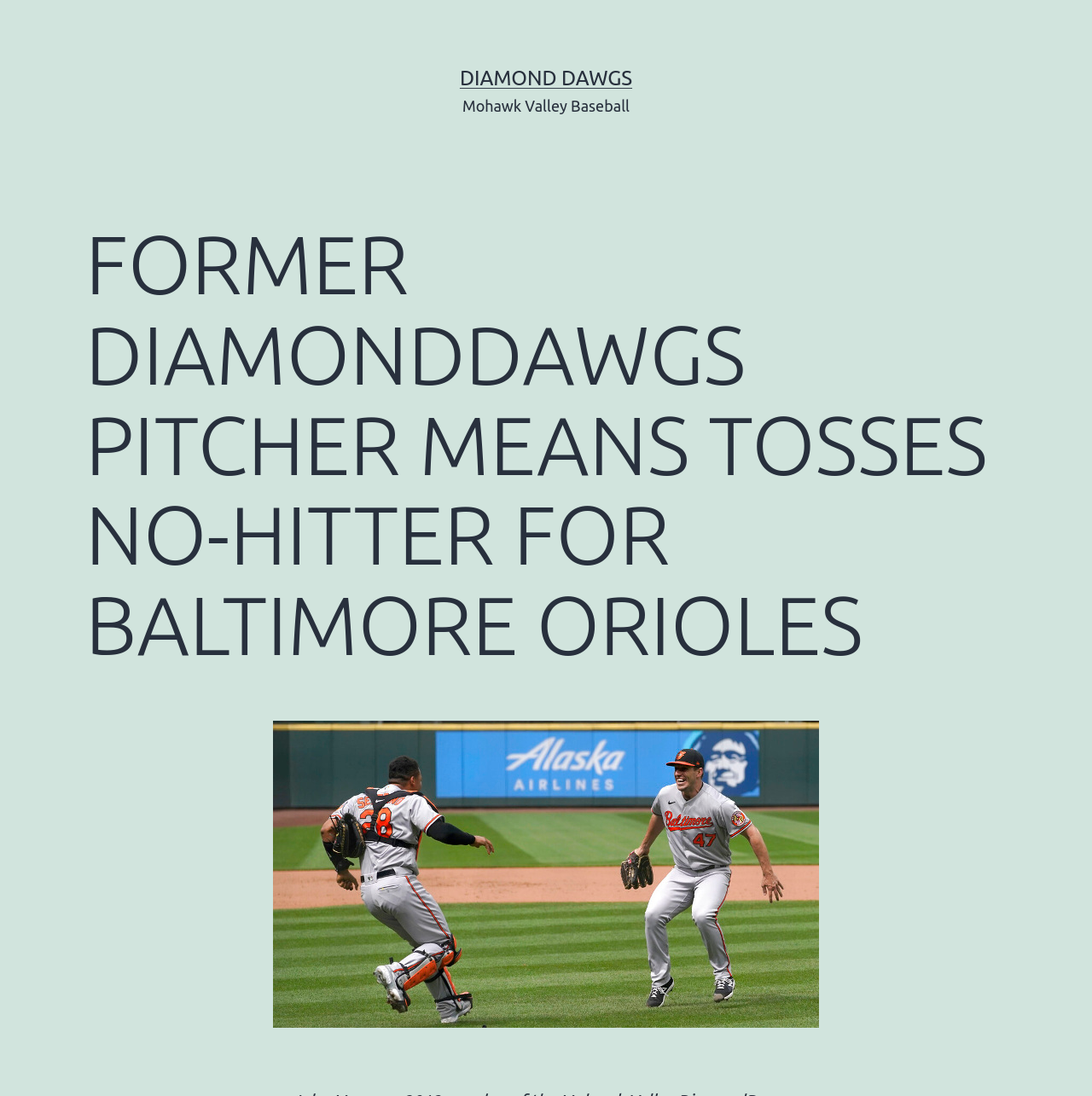Please determine the main heading text of this webpage.

FORMER DIAMONDDAWGS PITCHER MEANS TOSSES NO-HITTER FOR BALTIMORE ORIOLES